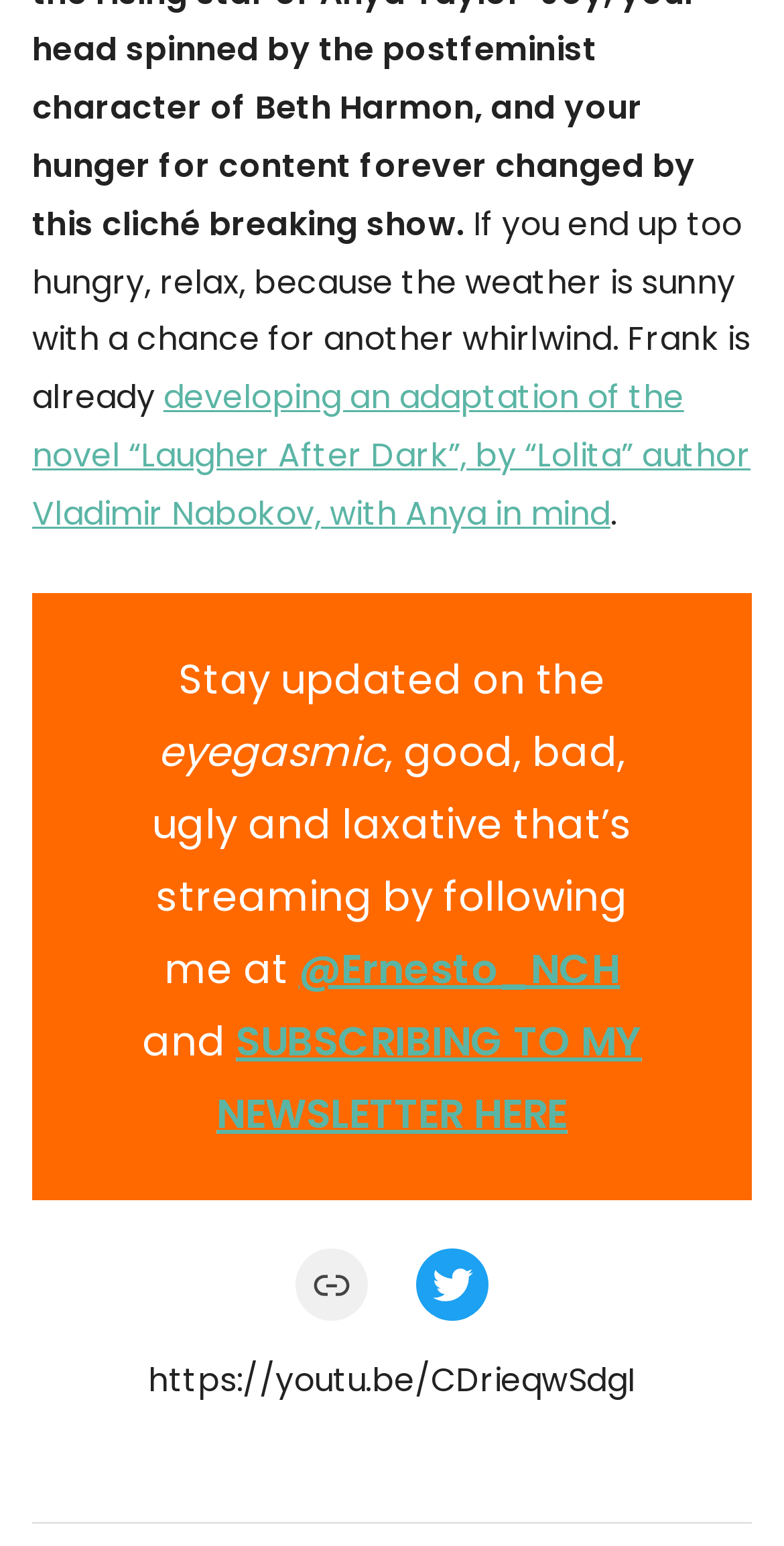Based on the provided description, "SUBSCRIBING TO MY NEWSLETTER HERE", find the bounding box of the corresponding UI element in the screenshot.

[0.276, 0.655, 0.818, 0.738]